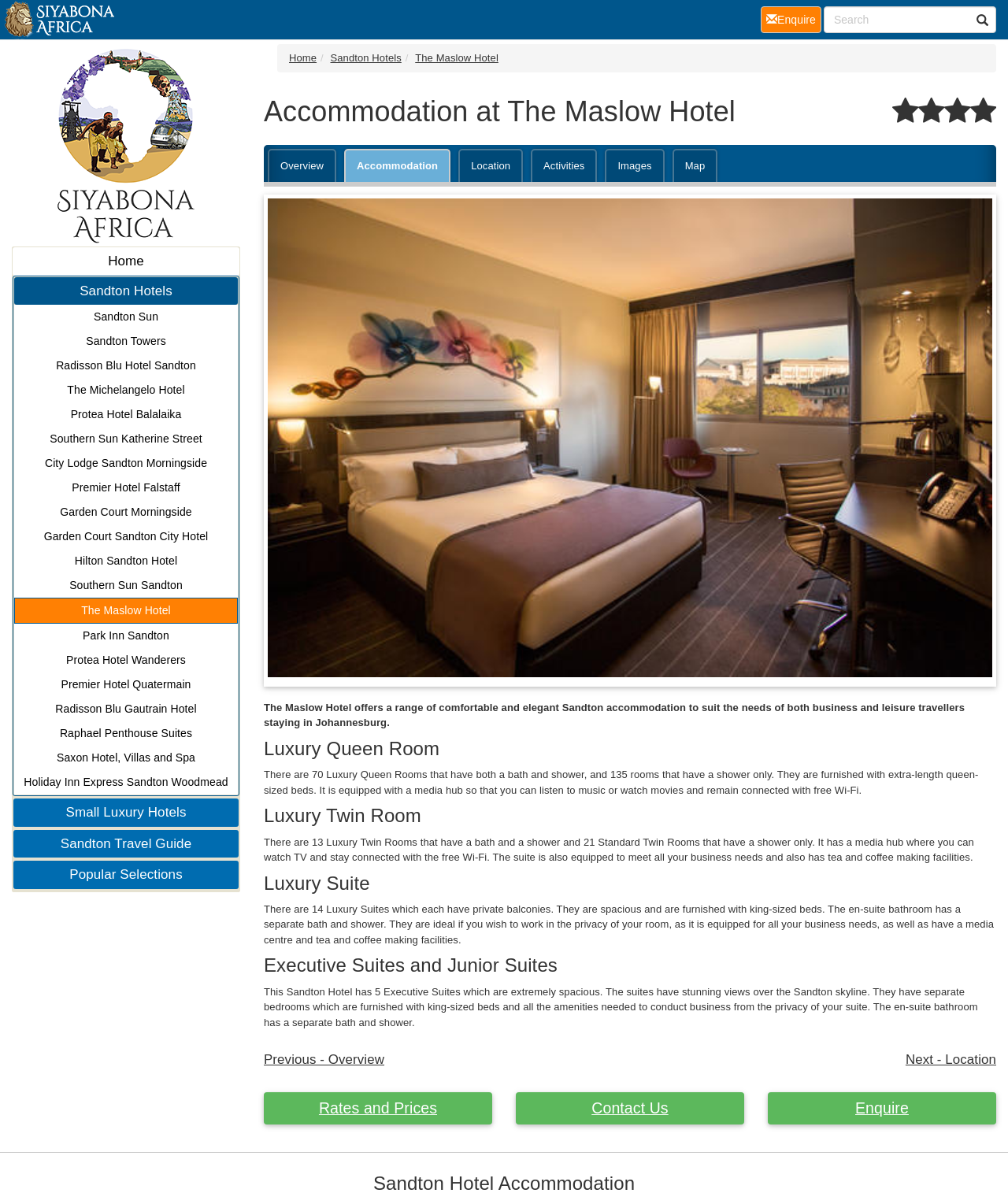Please specify the bounding box coordinates of the clickable region necessary for completing the following instruction: "Check the Rates and Prices". The coordinates must consist of four float numbers between 0 and 1, i.e., [left, top, right, bottom].

[0.262, 0.915, 0.488, 0.943]